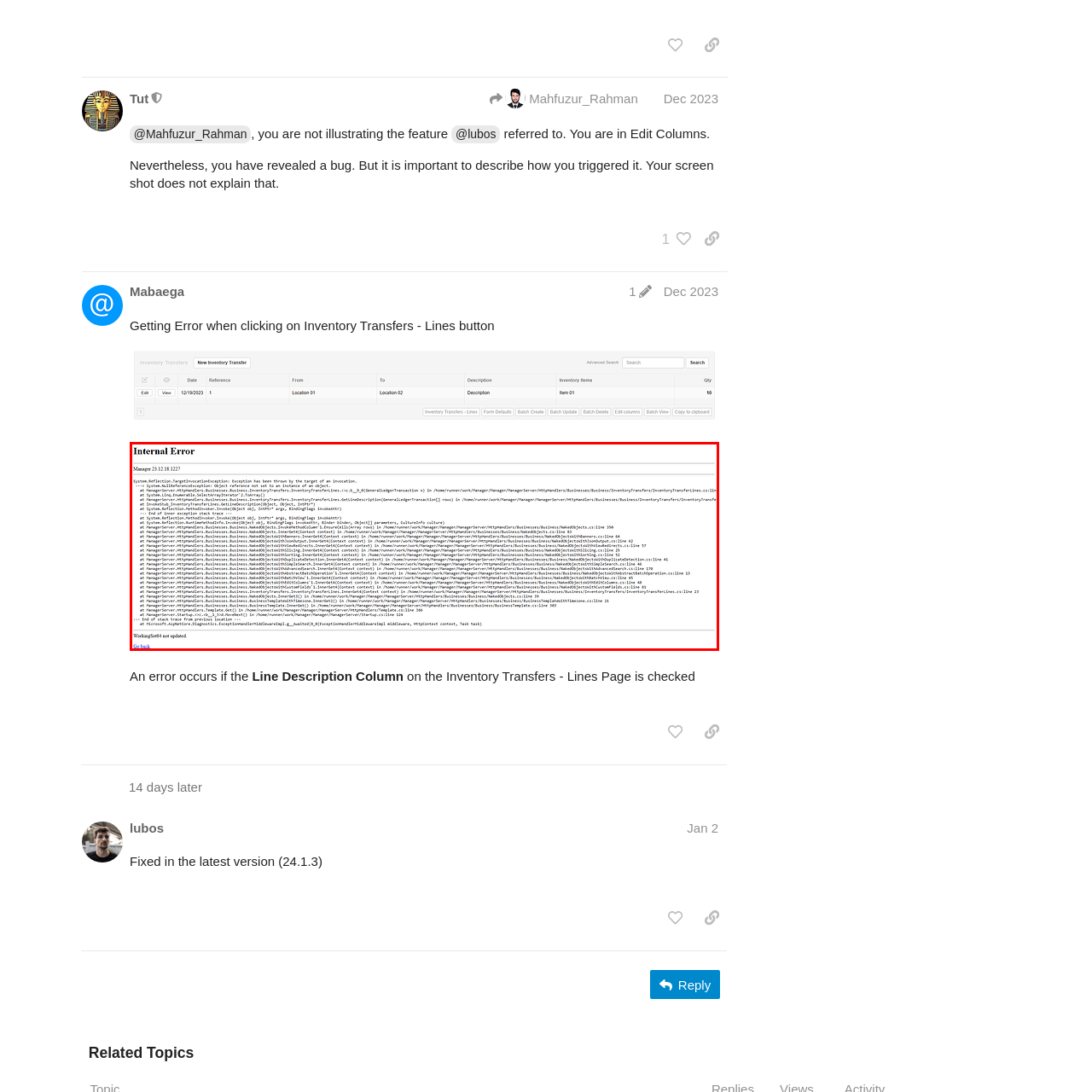Direct your attention to the image within the red boundary and answer the question with a single word or phrase:
What is the potential impact of this error?

Affects user activities